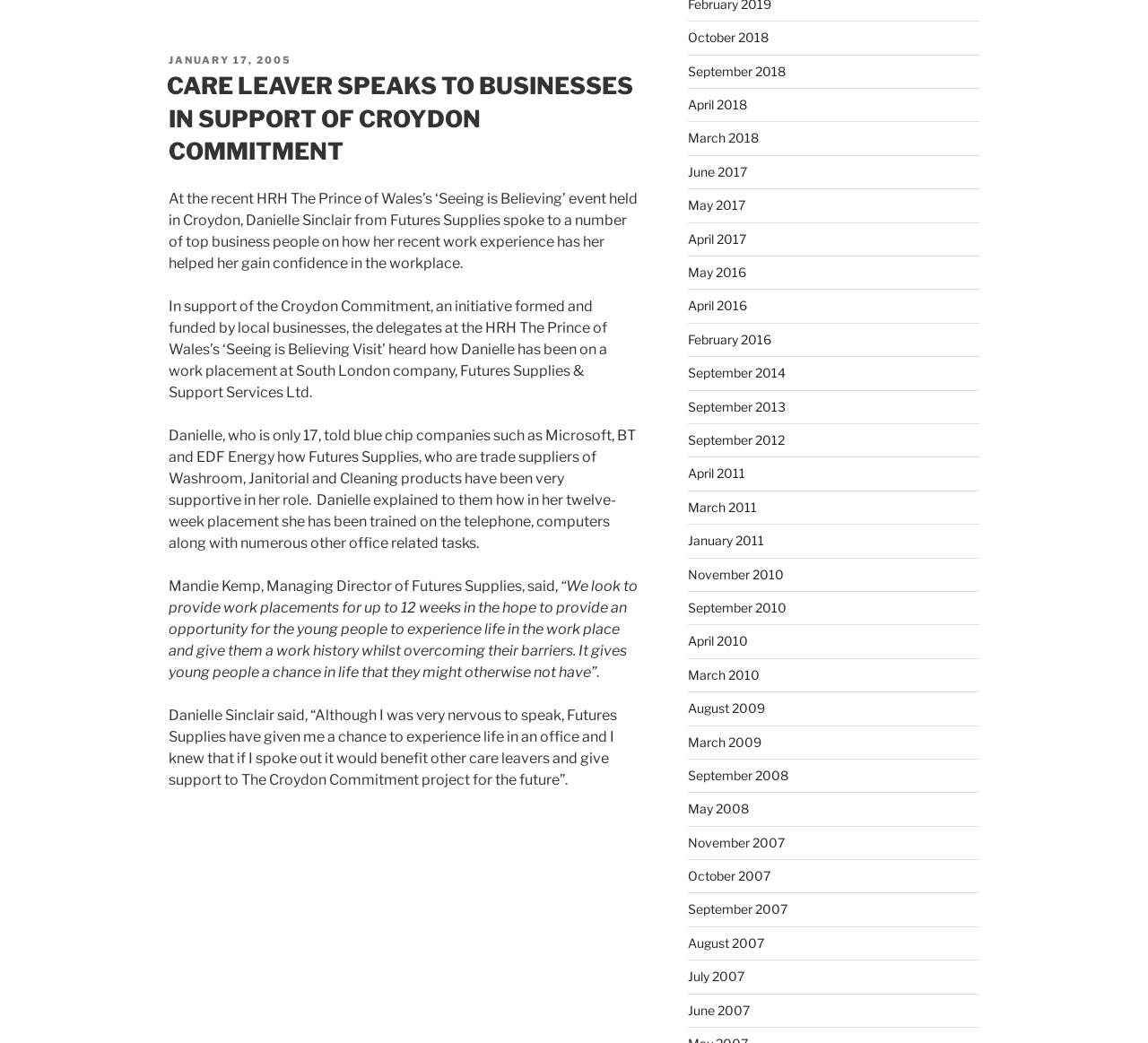Highlight the bounding box coordinates of the element that should be clicked to carry out the following instruction: "Click on the 'JANUARY 17, 2005' link". The coordinates must be given as four float numbers ranging from 0 to 1, i.e., [left, top, right, bottom].

[0.147, 0.051, 0.254, 0.064]